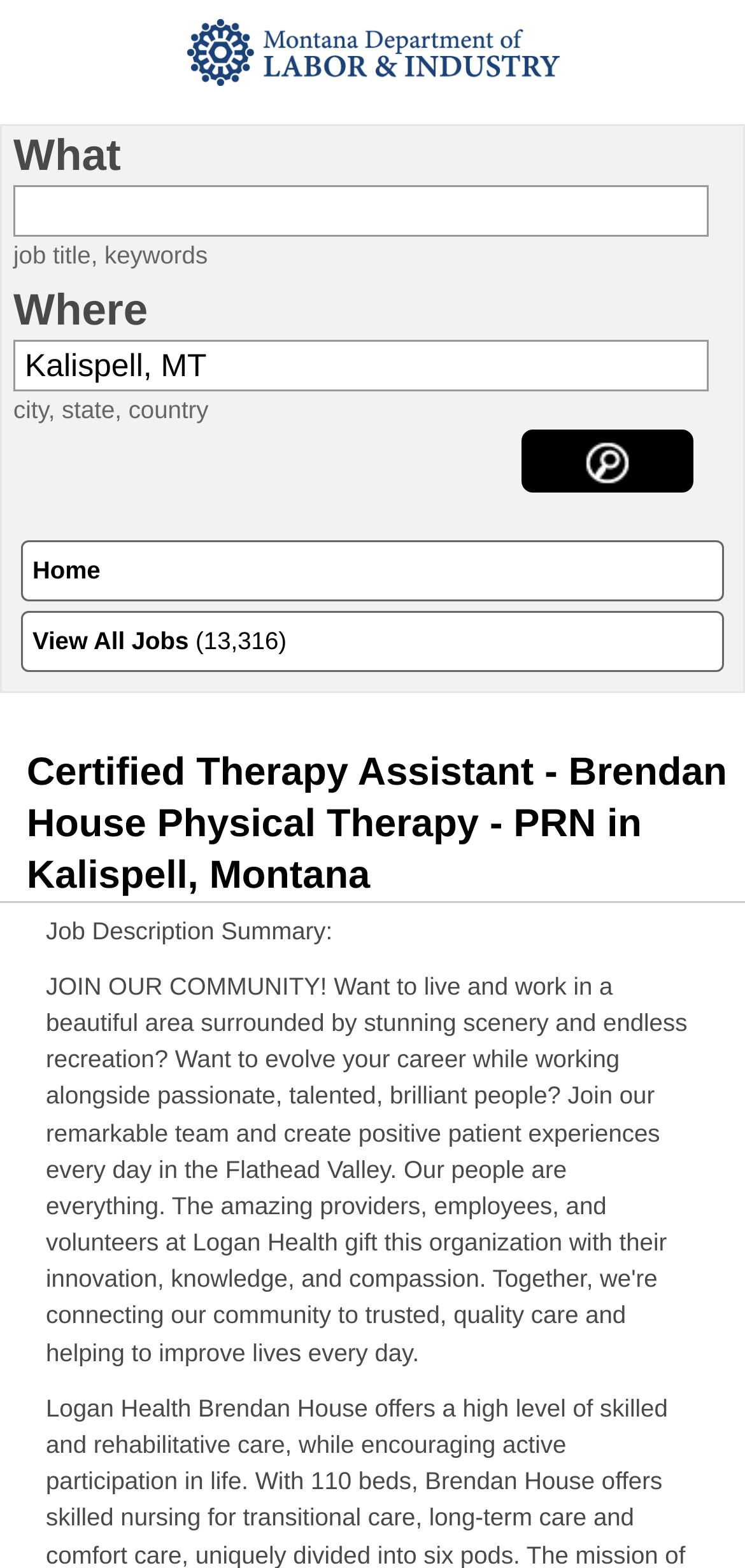How many jobs are available? Based on the image, give a response in one word or a short phrase.

13,316